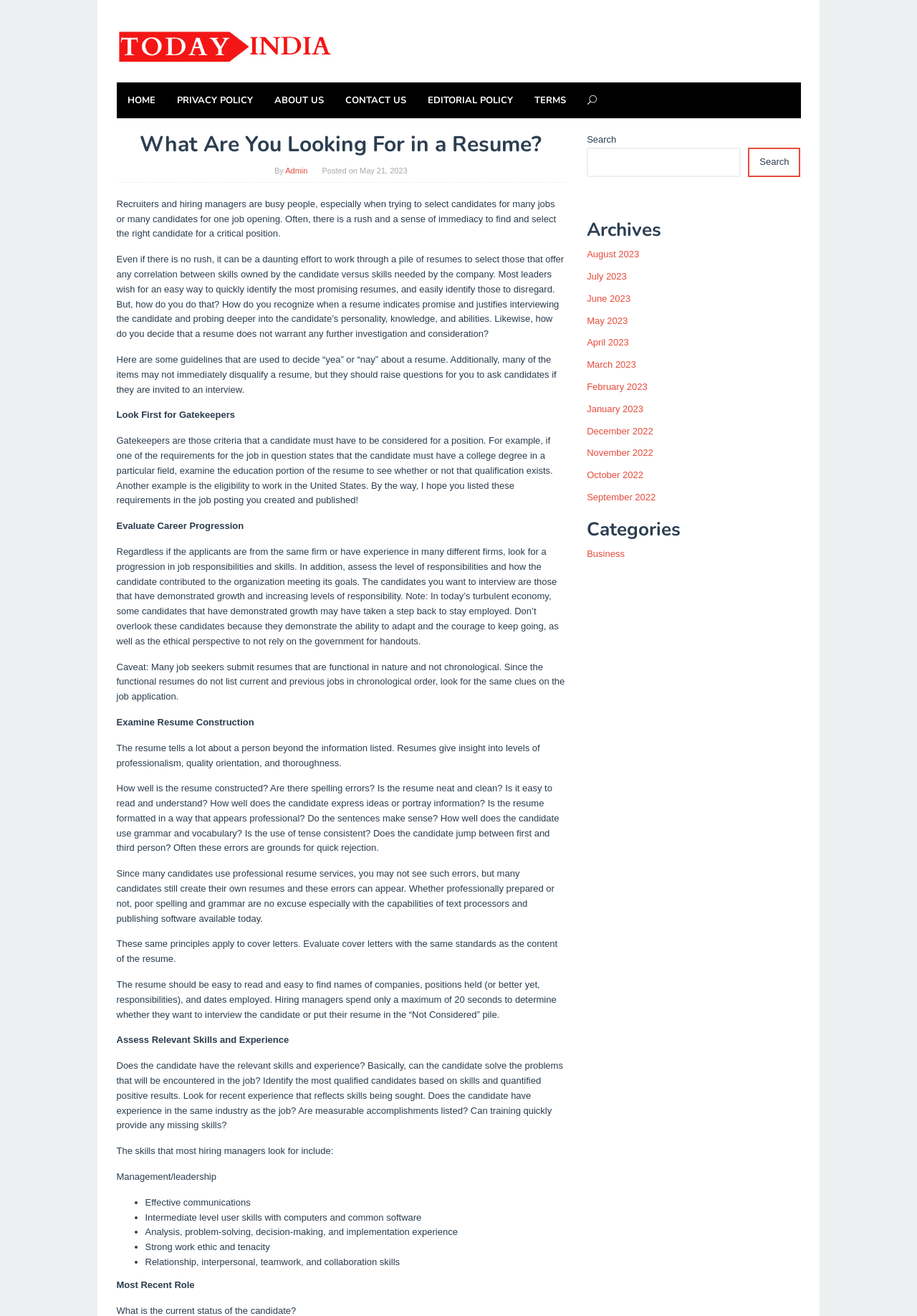How many search boxes are there on the webpage?
Please describe in detail the information shown in the image to answer the question.

There is only one search box on the webpage, located on the right side of the webpage, below the Archives section.